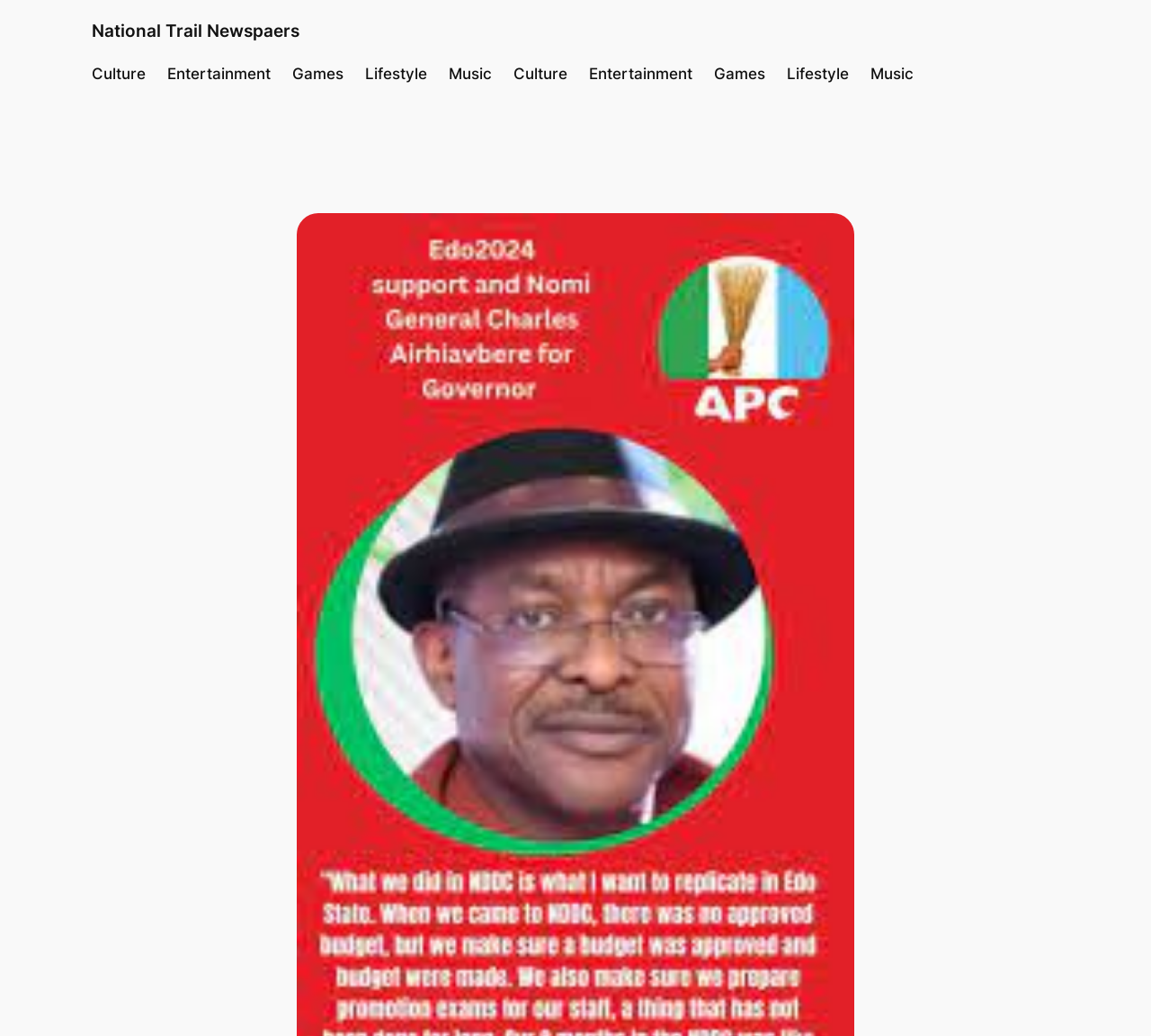Can you specify the bounding box coordinates for the region that should be clicked to fulfill this instruction: "go to National Trail Newspaers".

[0.08, 0.019, 0.26, 0.04]